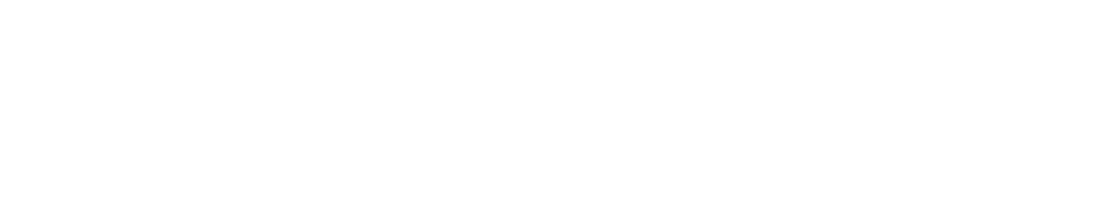Offer a detailed explanation of what is depicted in the image.

The image features the logo of a financial organization associated with Niamh’s Next Step, a charity dedicated to raising awareness and funds for neuroblastoma, a type of childhood cancer. The logo is likely stylized with an emblematic design relevant to the organization's mission. The placement of this logo within the context of the website emphasizes the collaboration between the charity and various partners to support vital childhood cancer research and provide assistance to affected families.